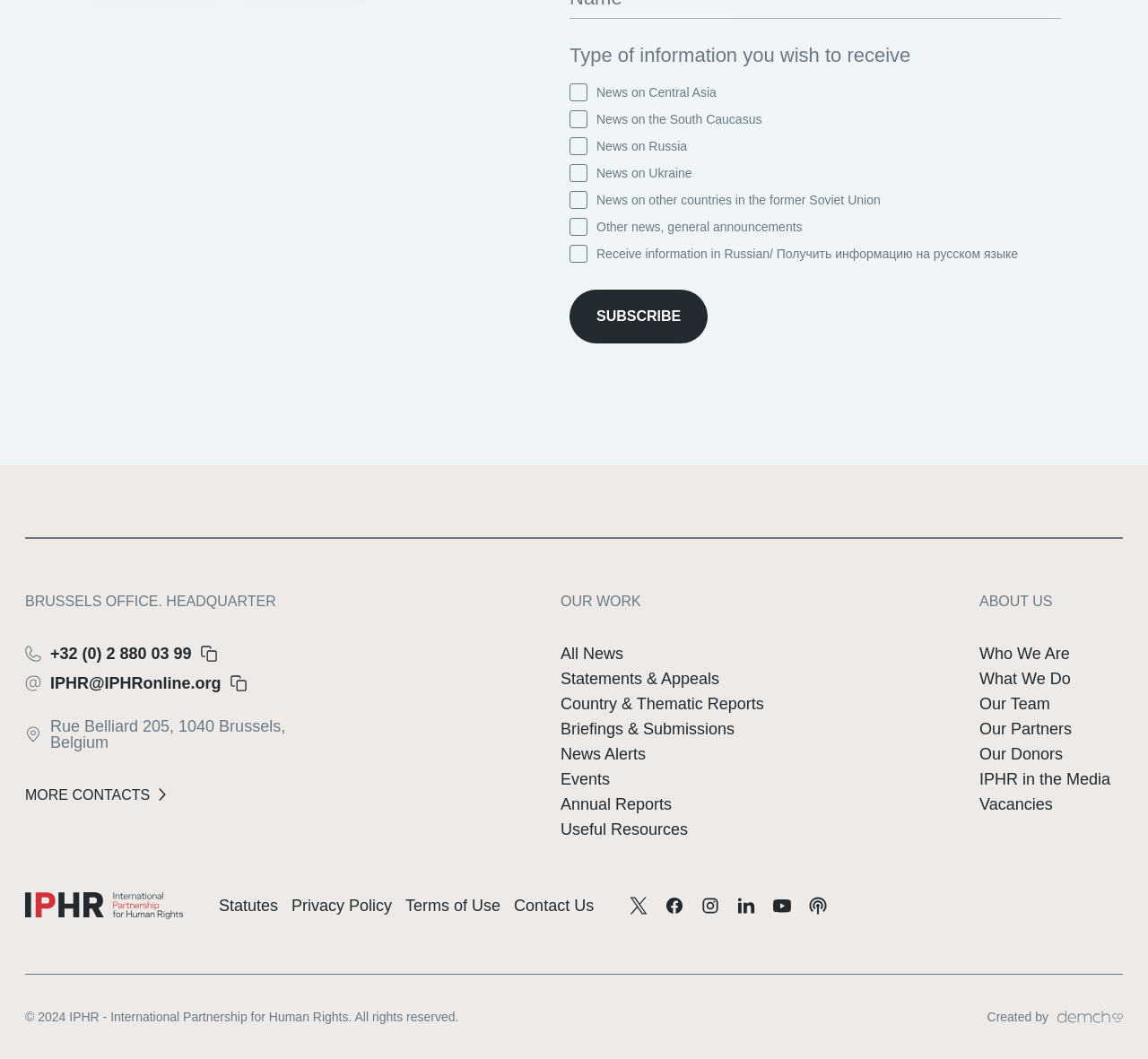What is the email address of the organization?
Answer the question with a detailed and thorough explanation.

The email address of the organization is IPHR@IPHRonline.org, which is displayed at the bottom of the webpage and can be used to contact the organization.